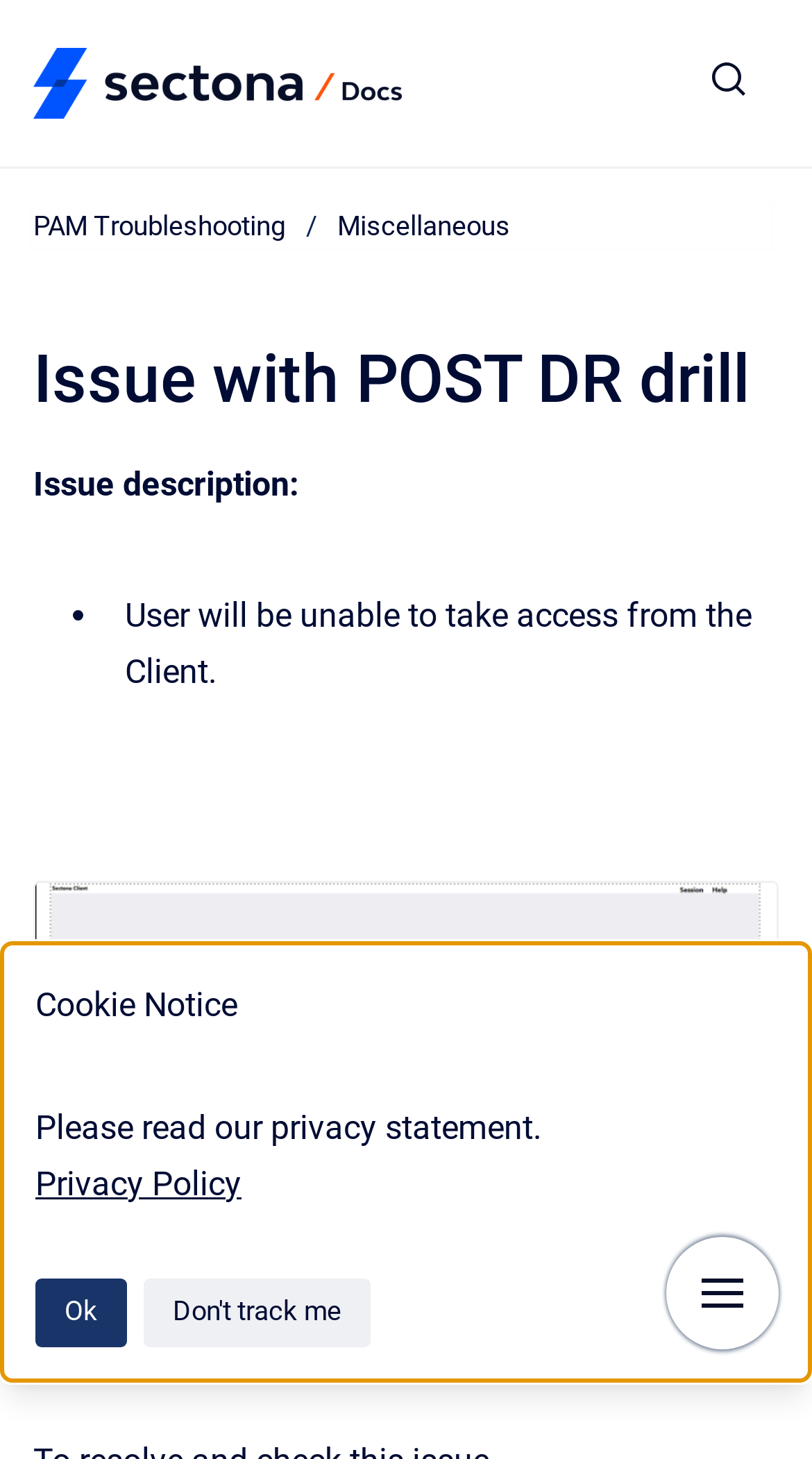Identify the bounding box coordinates of the clickable region to carry out the given instruction: "show search form".

[0.836, 0.028, 0.959, 0.086]